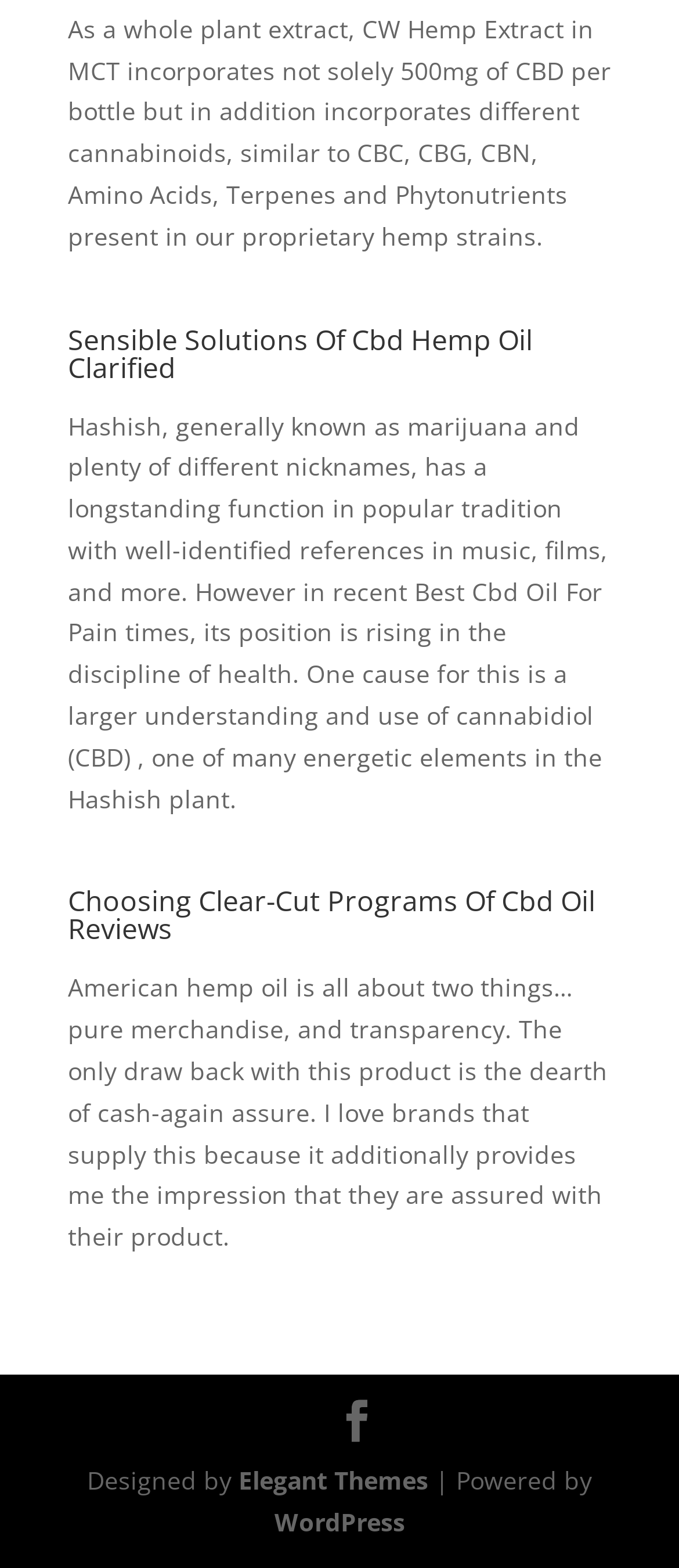Using a single word or phrase, answer the following question: 
What is the theme of the webpage design?

Elegant